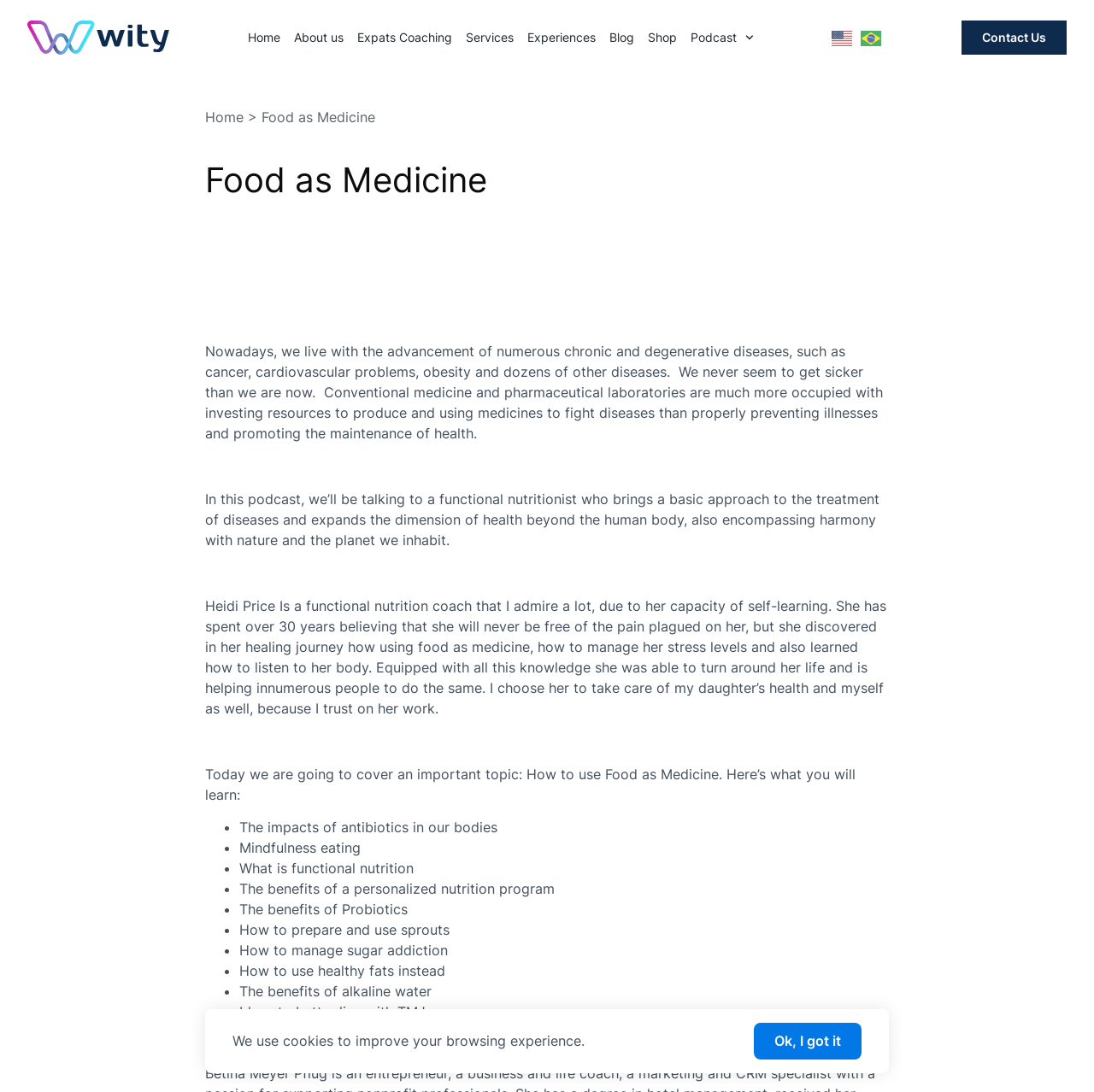Specify the bounding box coordinates of the area that needs to be clicked to achieve the following instruction: "Click the 'Home' link".

[0.226, 0.028, 0.256, 0.041]